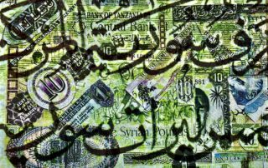What is the purpose of the close-ups in the montage?
Could you please answer the question thoroughly and with as much detail as possible?

According to the caption, the use of close-ups in the montage emphasizes the textures and details of the banknotes, inviting viewers to appreciate the aesthetic qualities of everyday objects often taken for granted.